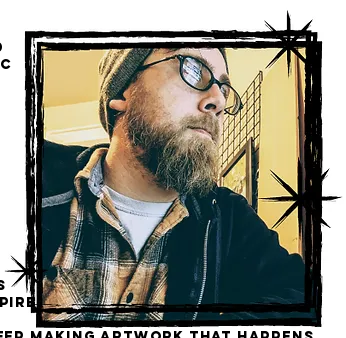What is hinted at in the blurred background?
Make sure to answer the question with a detailed and comprehensive explanation.

The caption suggests that the blurred background of the image hints at the cozy ambiance of the artist's workspace, which is implied to be a space filled with inspiration that fuels his creative process.